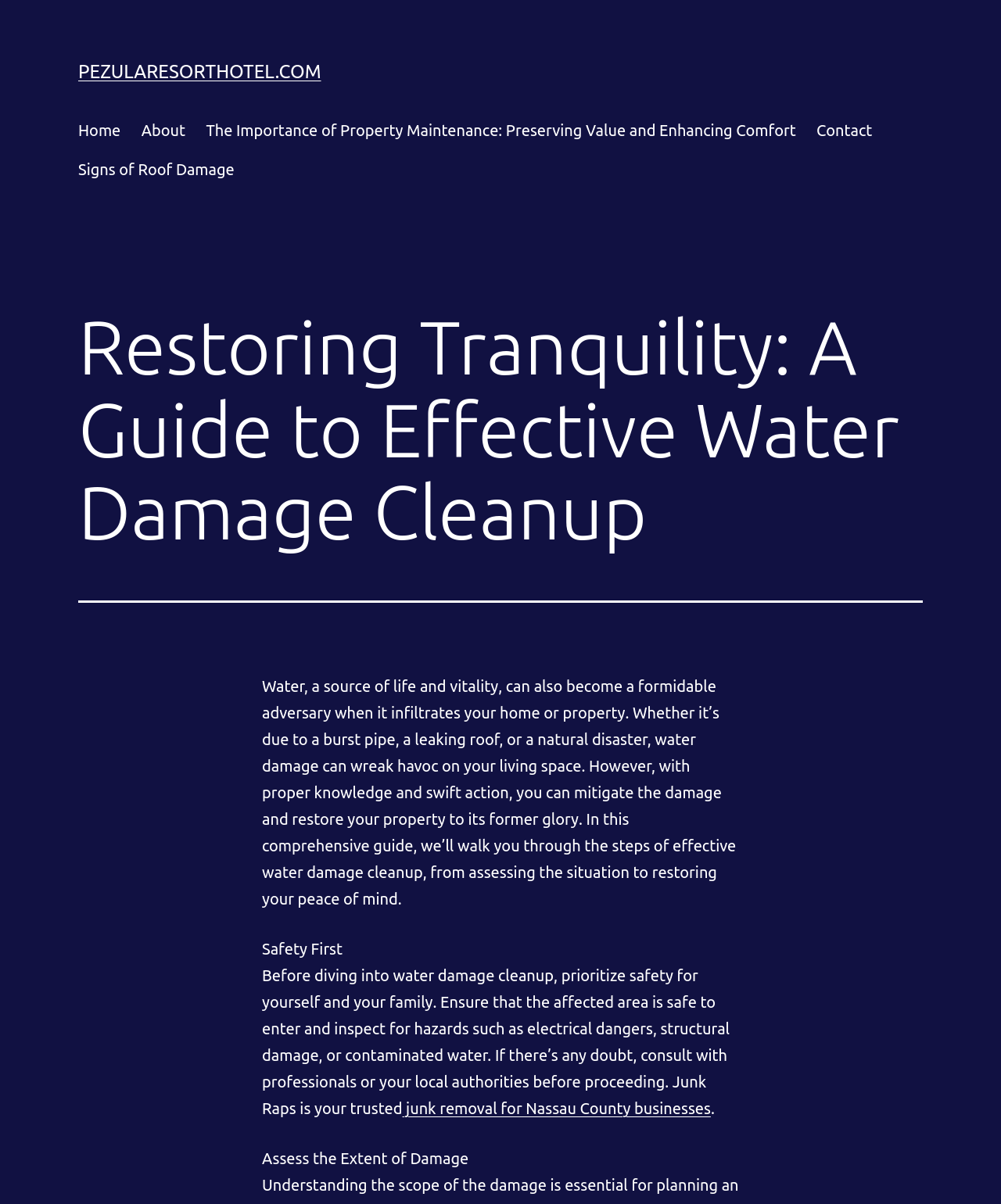Based on the element description Signs of Roof Damage, identify the bounding box coordinates for the UI element. The coordinates should be in the format (top-left x, top-left y, bottom-right x, bottom-right y) and within the 0 to 1 range.

[0.068, 0.124, 0.244, 0.156]